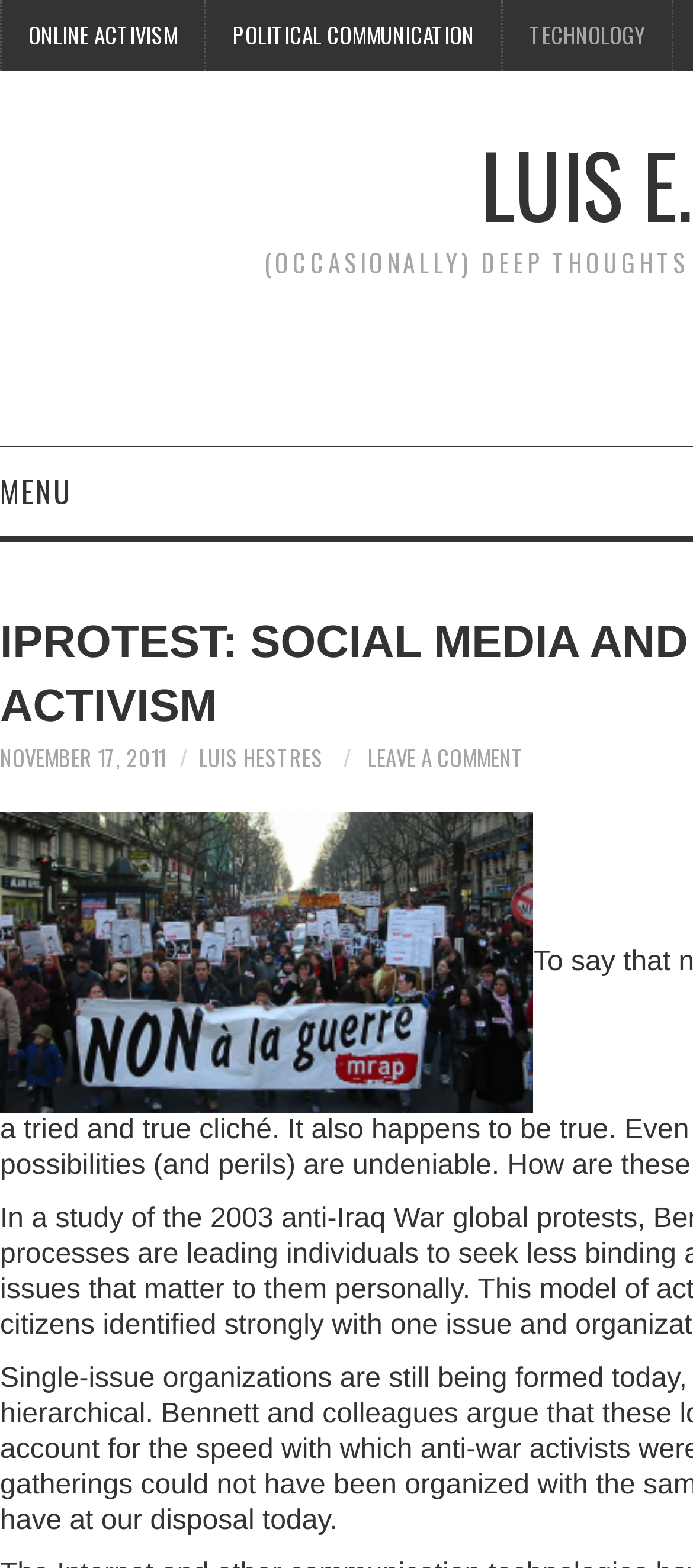Please locate the bounding box coordinates of the element that needs to be clicked to achieve the following instruction: "Leave a comment". The coordinates should be four float numbers between 0 and 1, i.e., [left, top, right, bottom].

[0.531, 0.472, 0.756, 0.493]